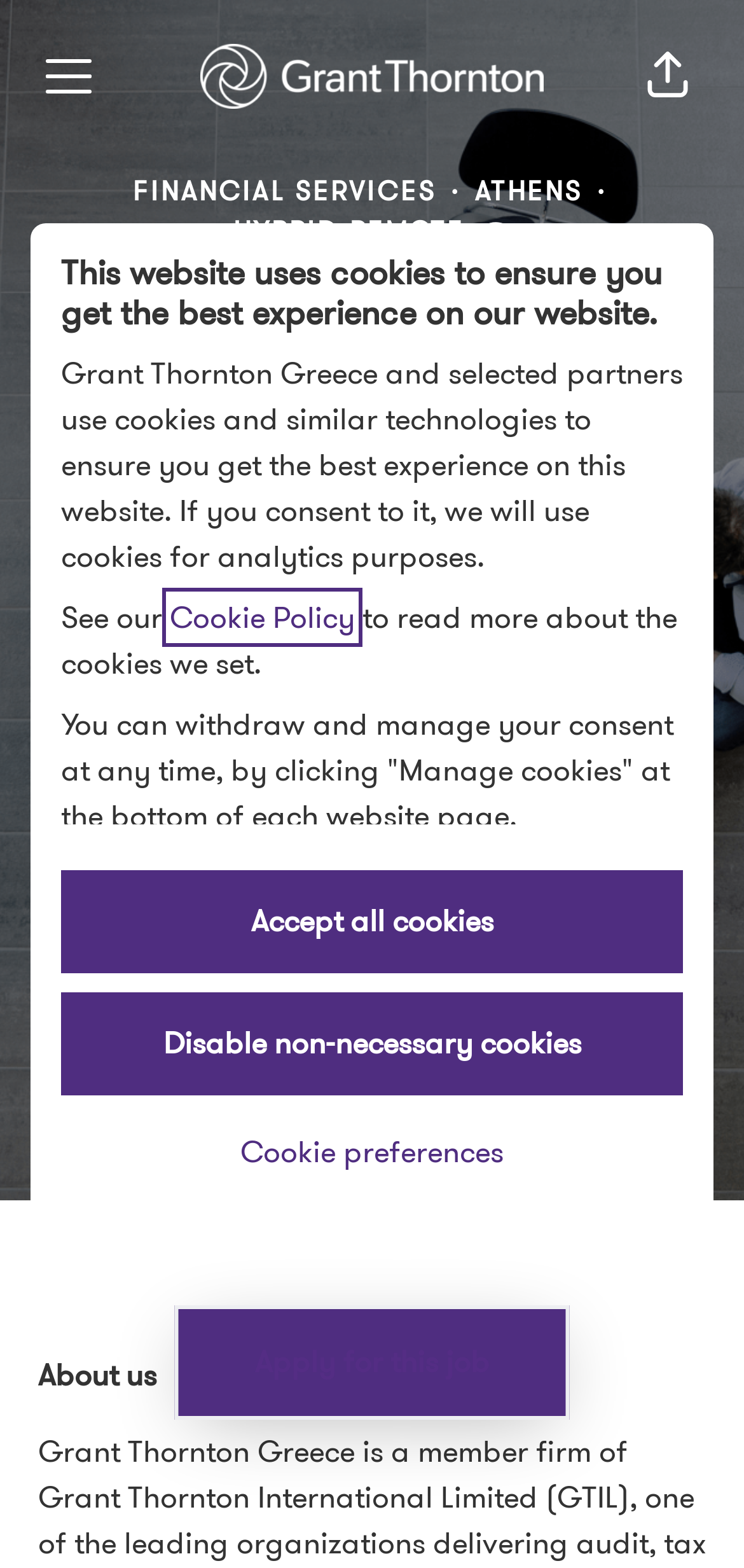Please find the bounding box coordinates of the section that needs to be clicked to achieve this instruction: "Click the Apply for this job button".

[0.218, 0.542, 0.782, 0.607]